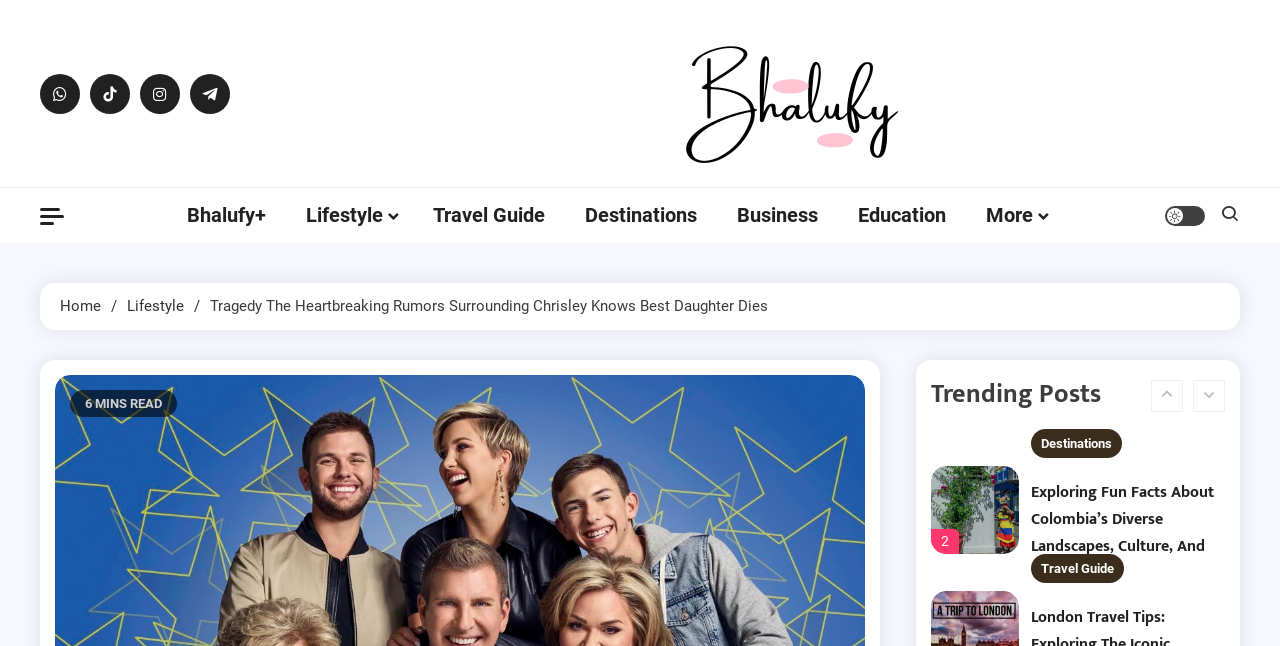Identify the bounding box coordinates of the clickable region to carry out the given instruction: "Click on the 'More' button".

[0.754, 0.291, 0.83, 0.376]